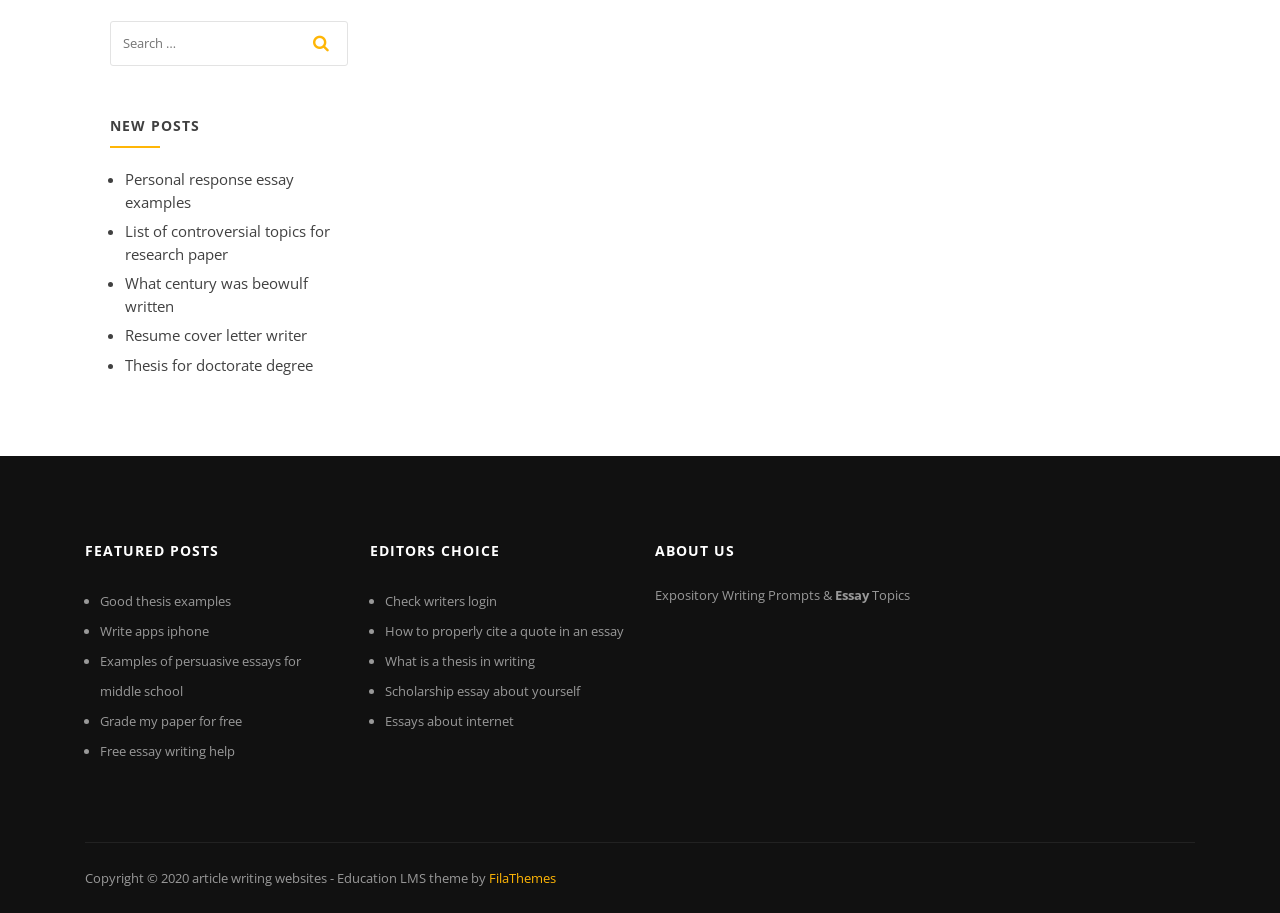With reference to the screenshot, provide a detailed response to the question below:
What is the purpose of the search bar?

The search bar is likely used to search for posts on the website, as it is accompanied by a button with a magnifying glass icon, which is a common symbol for search functionality.